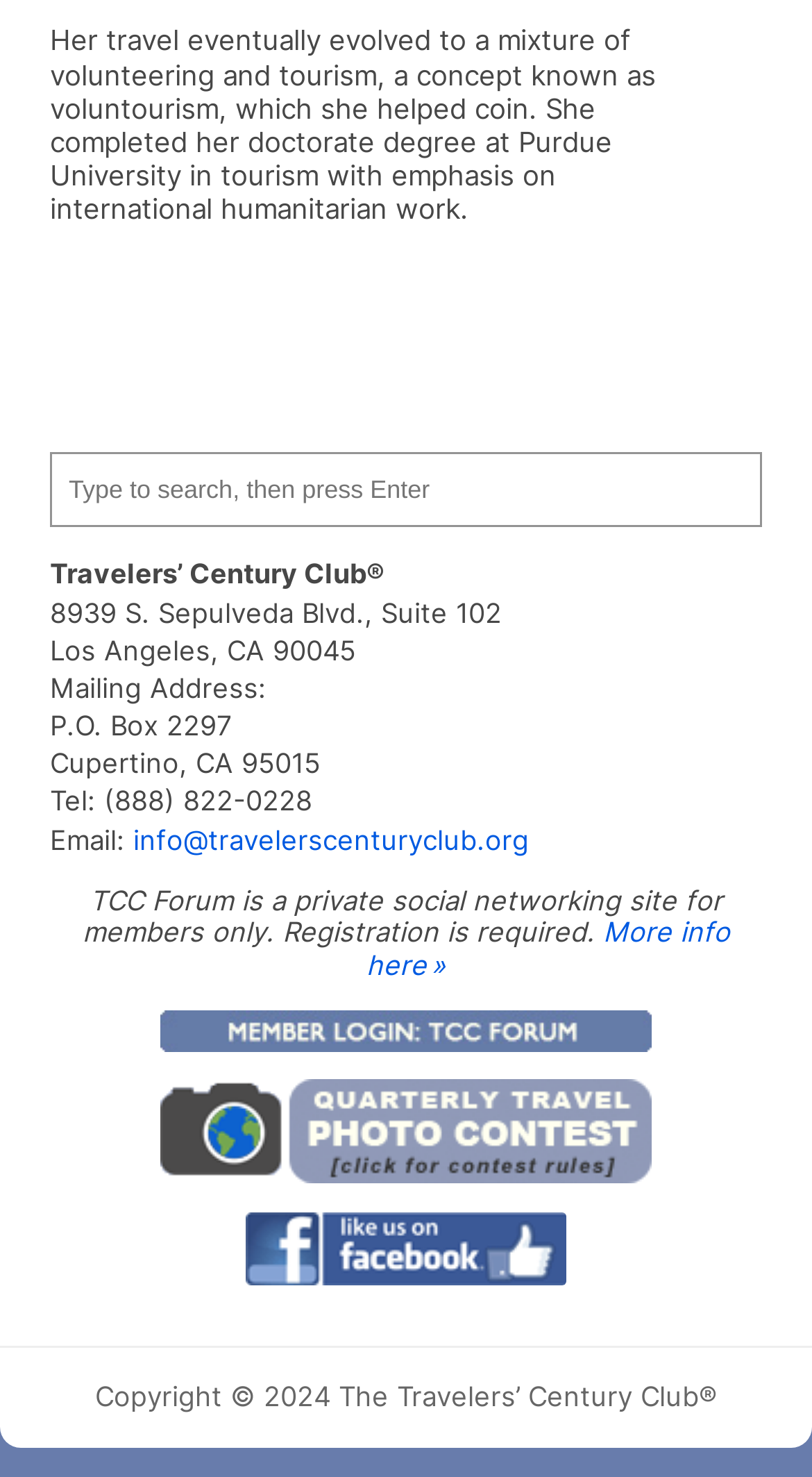Determine the bounding box for the UI element as described: "info@travelerscenturyclub.org". The coordinates should be represented as four float numbers between 0 and 1, formatted as [left, top, right, bottom].

[0.164, 0.557, 0.651, 0.579]